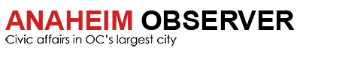Provide a thorough and detailed caption for the image.

The image features the title of the publication "ANAHEIM OBSERVER" presented prominently. The words are styled with "ANAHEIM" in bold red and "OBSERVER" in a sleek black font, highlighting the focus on civic affairs in Anaheim, California, which is referred to as "OC's largest city." Below the title, a subtitle emphasizes the publication's dedication to covering civic matters, indicating its commitment to local news and events relevant to the community. This header sets the tone for the content that follows, underscoring the importance of community engagement and information dissemination within Anaheim.